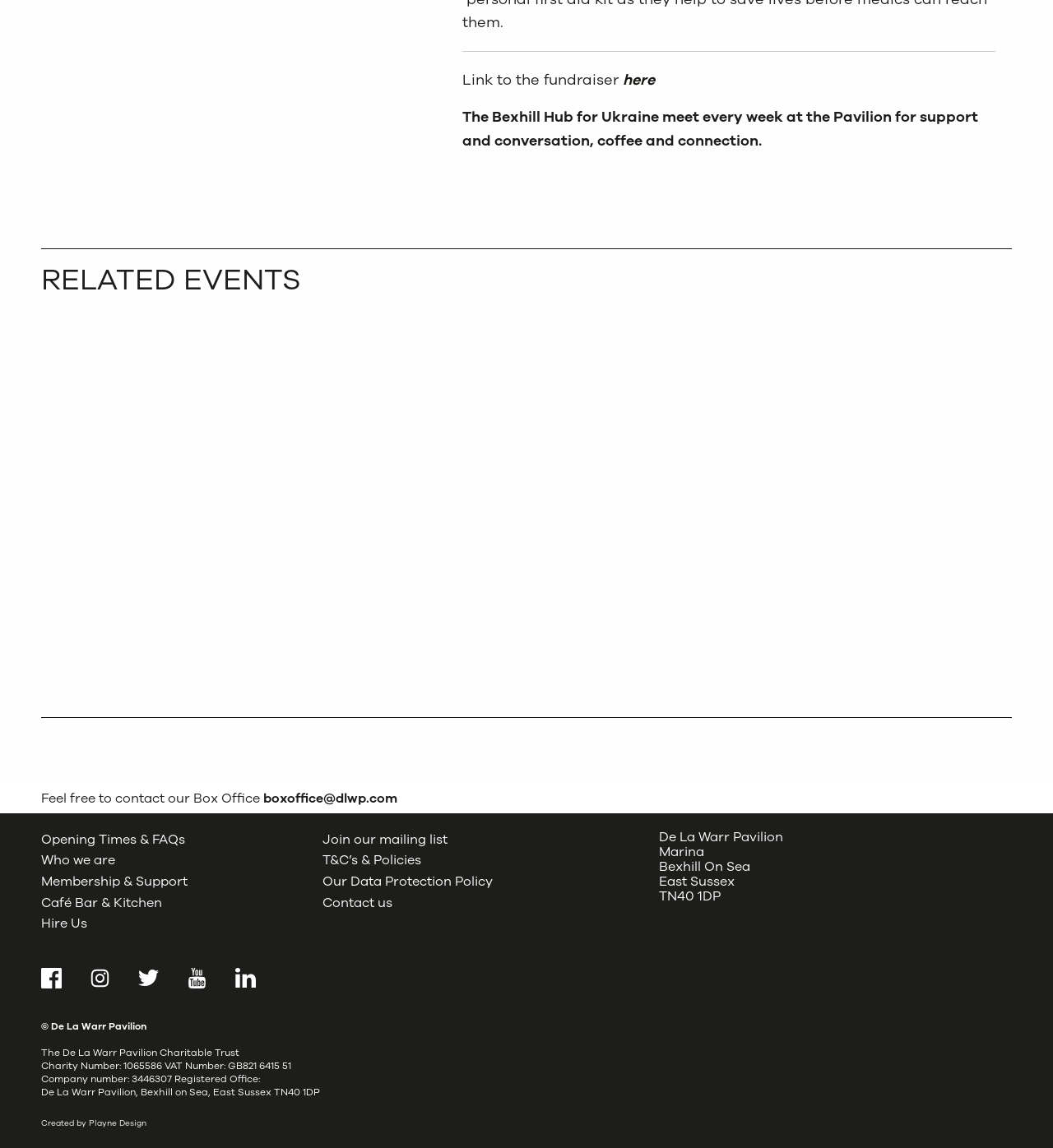What is the event on Thursday 24 October?
Refer to the image and provide a concise answer in one word or phrase.

AN EVENING WITH LUCINDA LIGHT